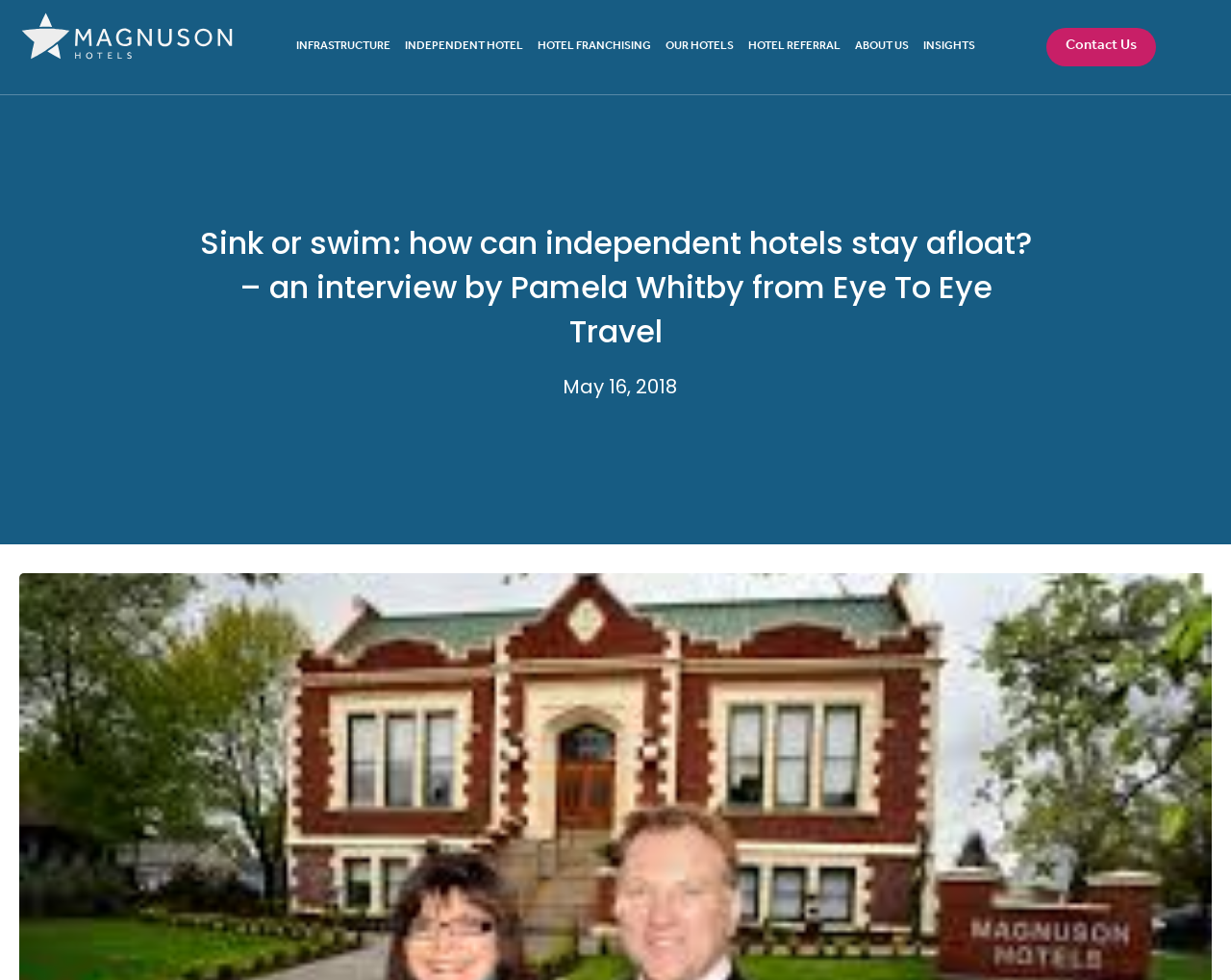Based on the image, give a detailed response to the question: What is the topic of the article?

The article's title asks 'how can independent hotels stay afloat?' and the webpage has links to 'INDEPENDENT HOTEL' and 'HOTEL FRANCHISING', suggesting that the article is about independent hotels.